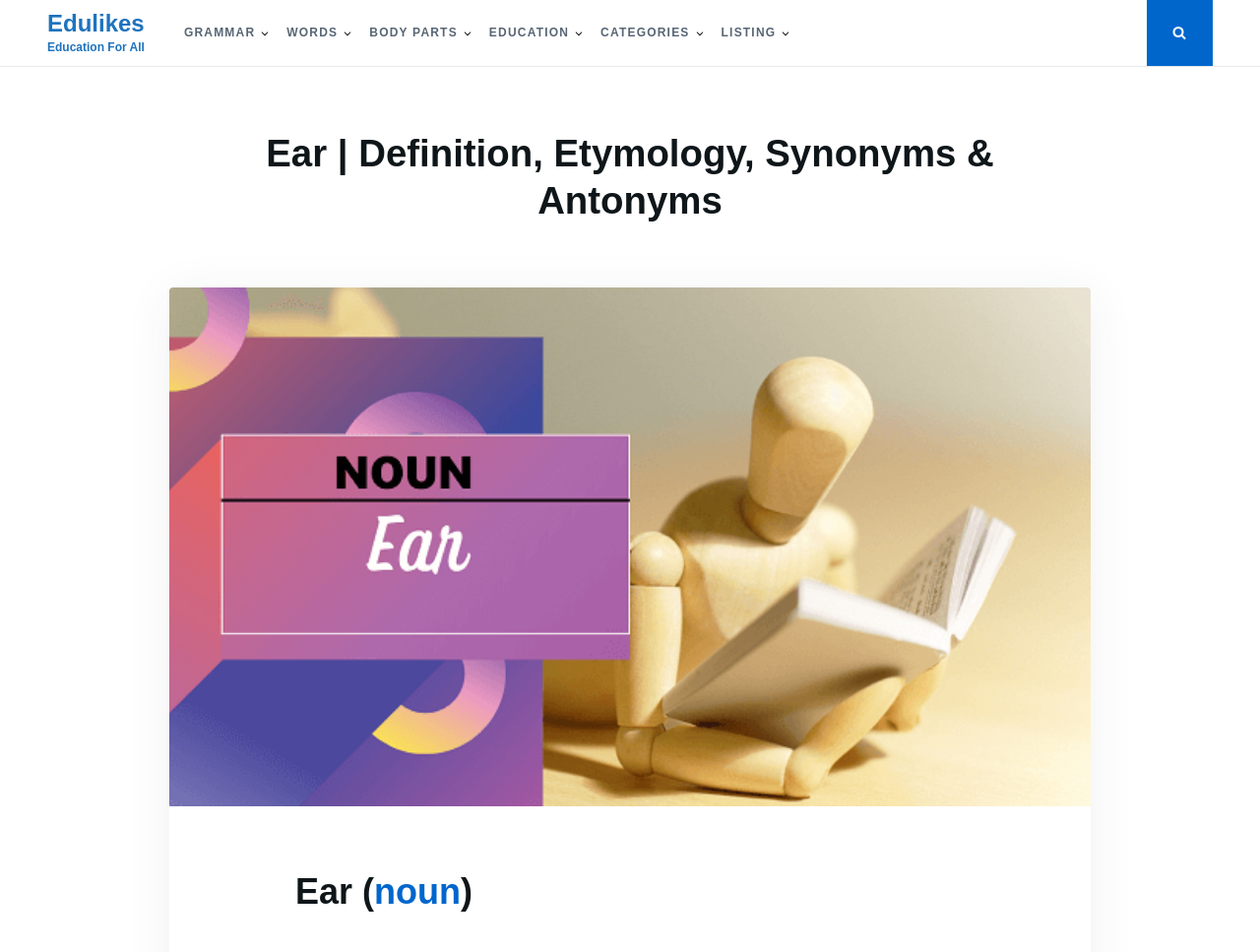What categories are available on this webpage?
Please use the visual content to give a single word or phrase answer.

Grammar, Words, Body Parts, etc.